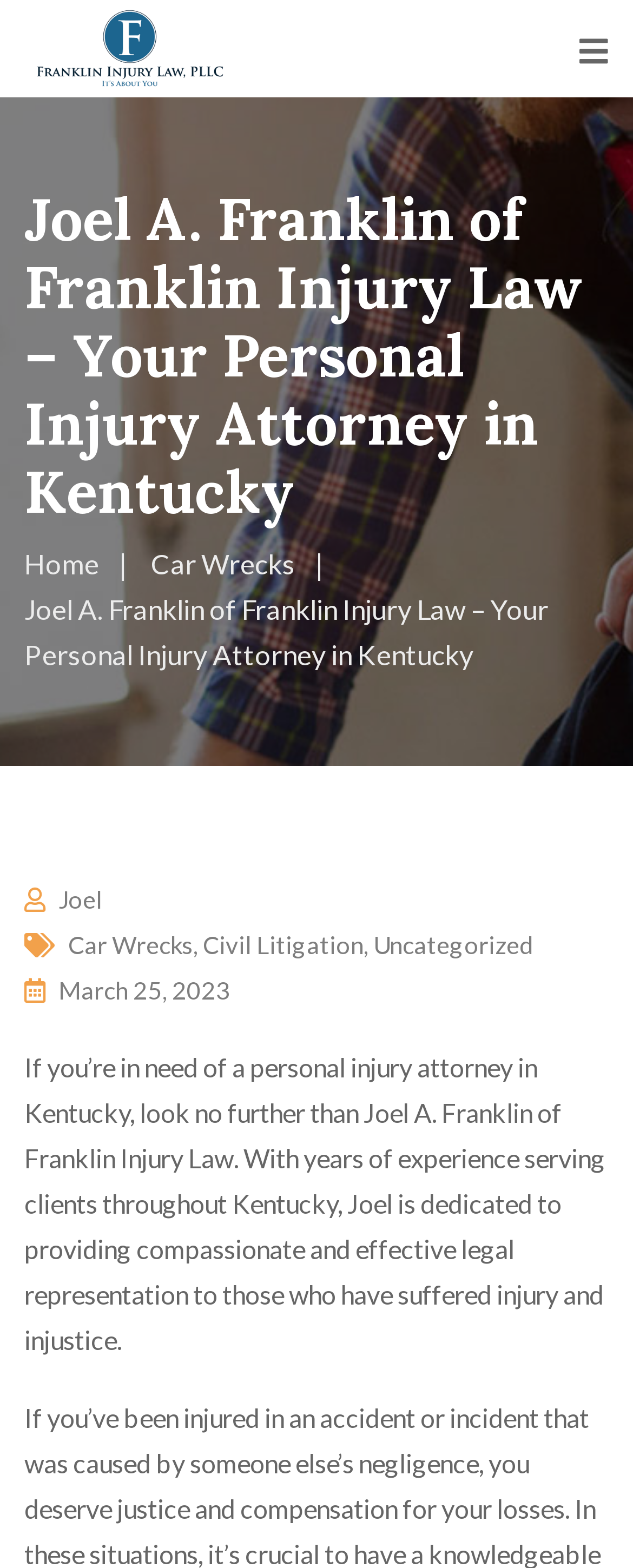Please provide a detailed answer to the question below by examining the image:
What is the tone of the webpage?

I inferred the tone by reading the text element with the description 'If you’re in need of a personal injury attorney in Kentucky...' which mentions 'compassionate and effective legal representation', indicating a caring and professional tone.